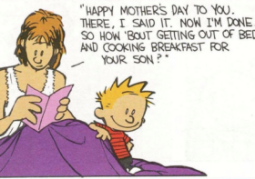What is the color of the son's shirt?
Provide a detailed and extensive answer to the question.

The caption describes the son as being dressed in a red and black striped shirt, which implies that he is wearing a playful and youthful outfit, matching his cheeky remark about Mother's Day.